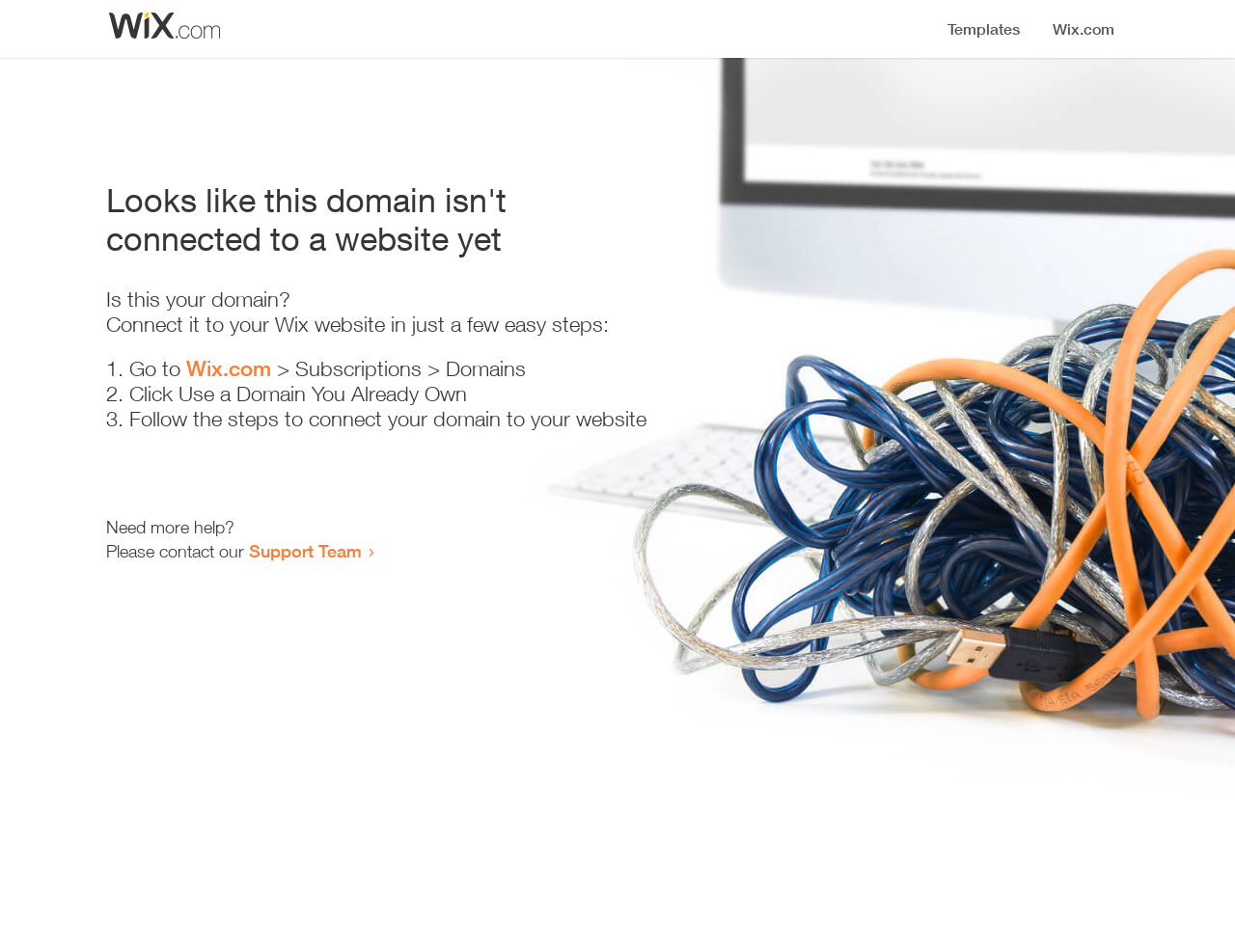Given the element description: "Wix.com", predict the bounding box coordinates of this UI element. The coordinates must be four float numbers between 0 and 1, given as [left, top, right, bottom].

[0.151, 0.374, 0.22, 0.4]